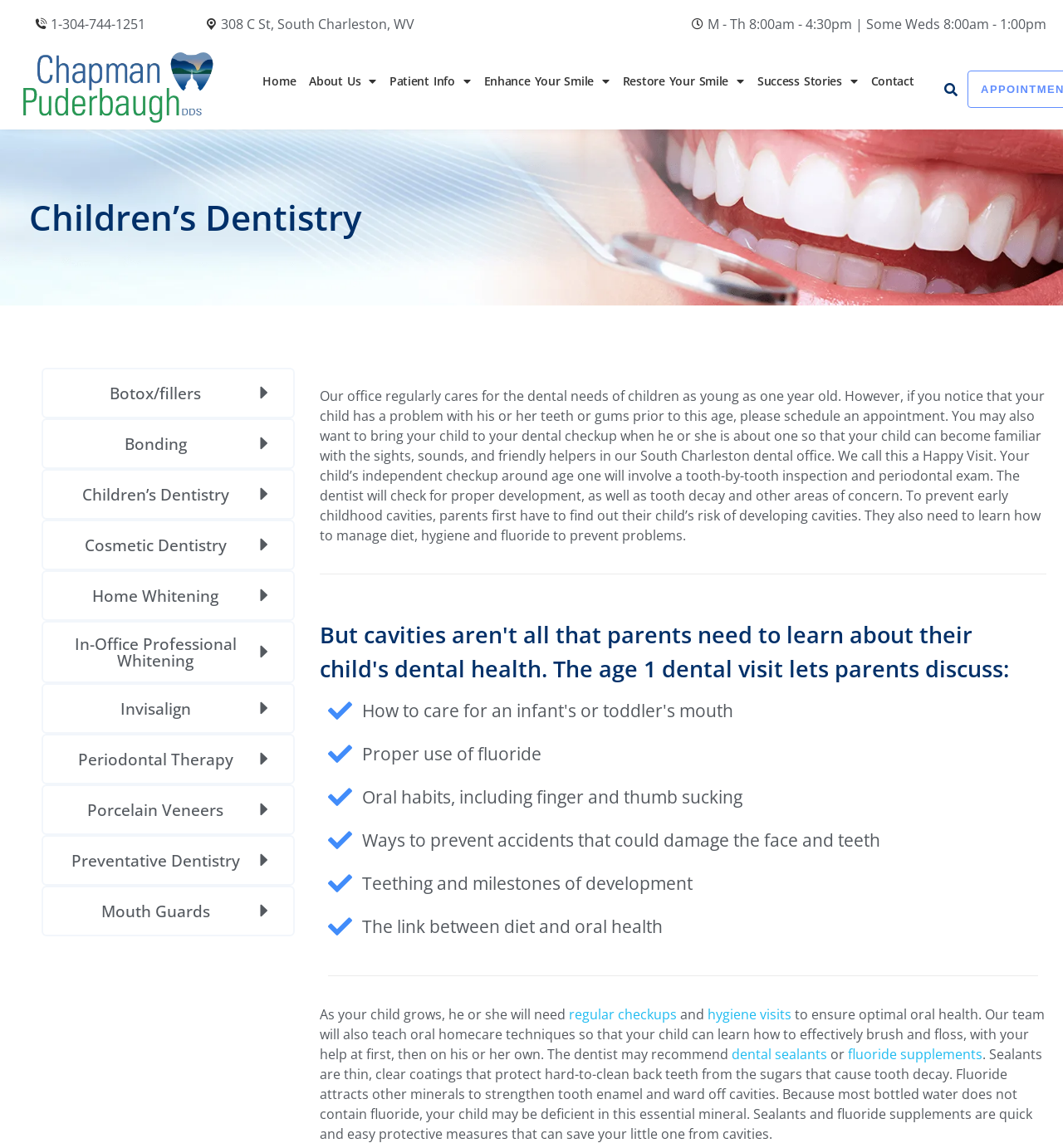What is the link between diet and oral health?
Please give a detailed answer to the question using the information shown in the image.

I found this information by reading the list of topics that parents can discuss with the dentist during the age one dental visit. One of the topics listed is 'The link between diet and oral health', which suggests that diet has an impact on oral health.